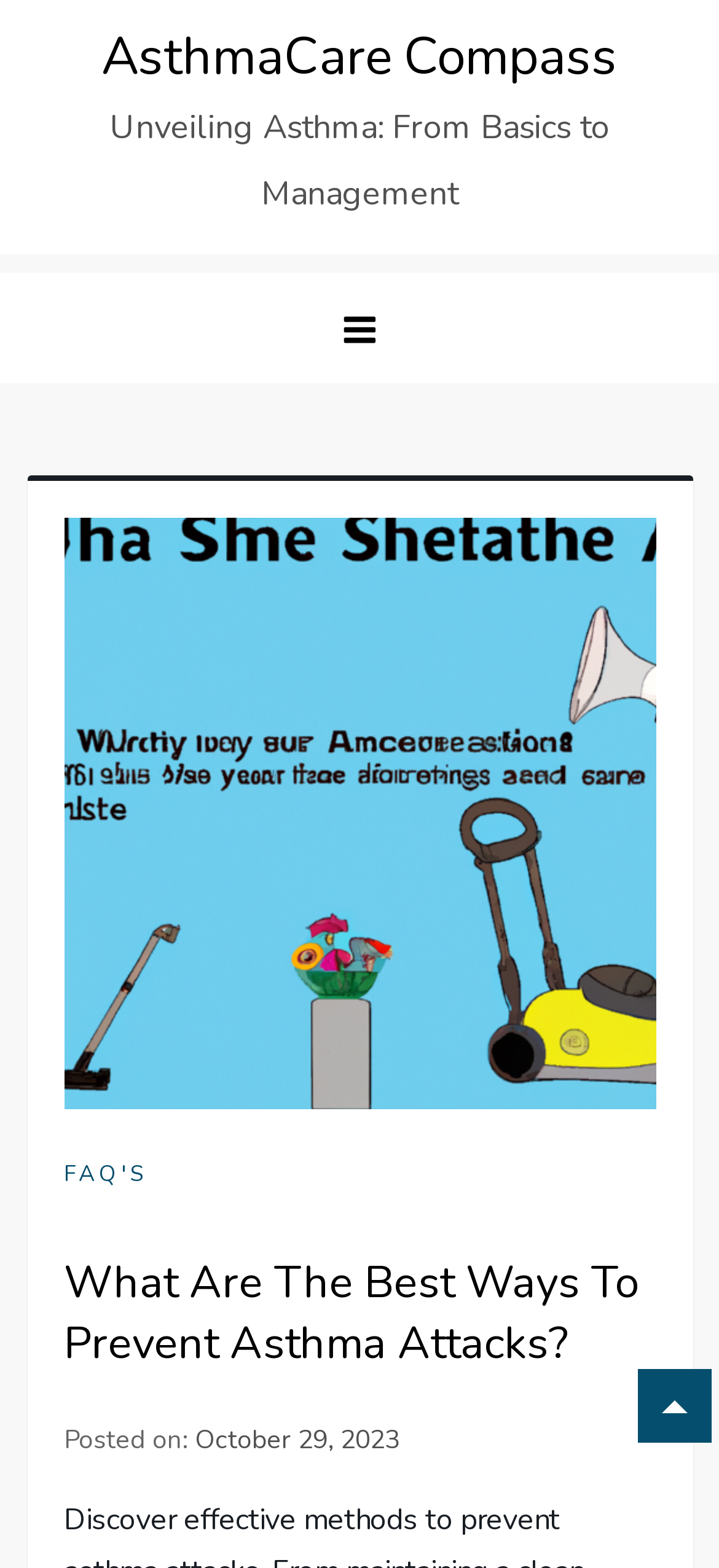Please provide a brief answer to the question using only one word or phrase: 
What is the title of the article?

What Are The Best Ways To Prevent Asthma Attacks?